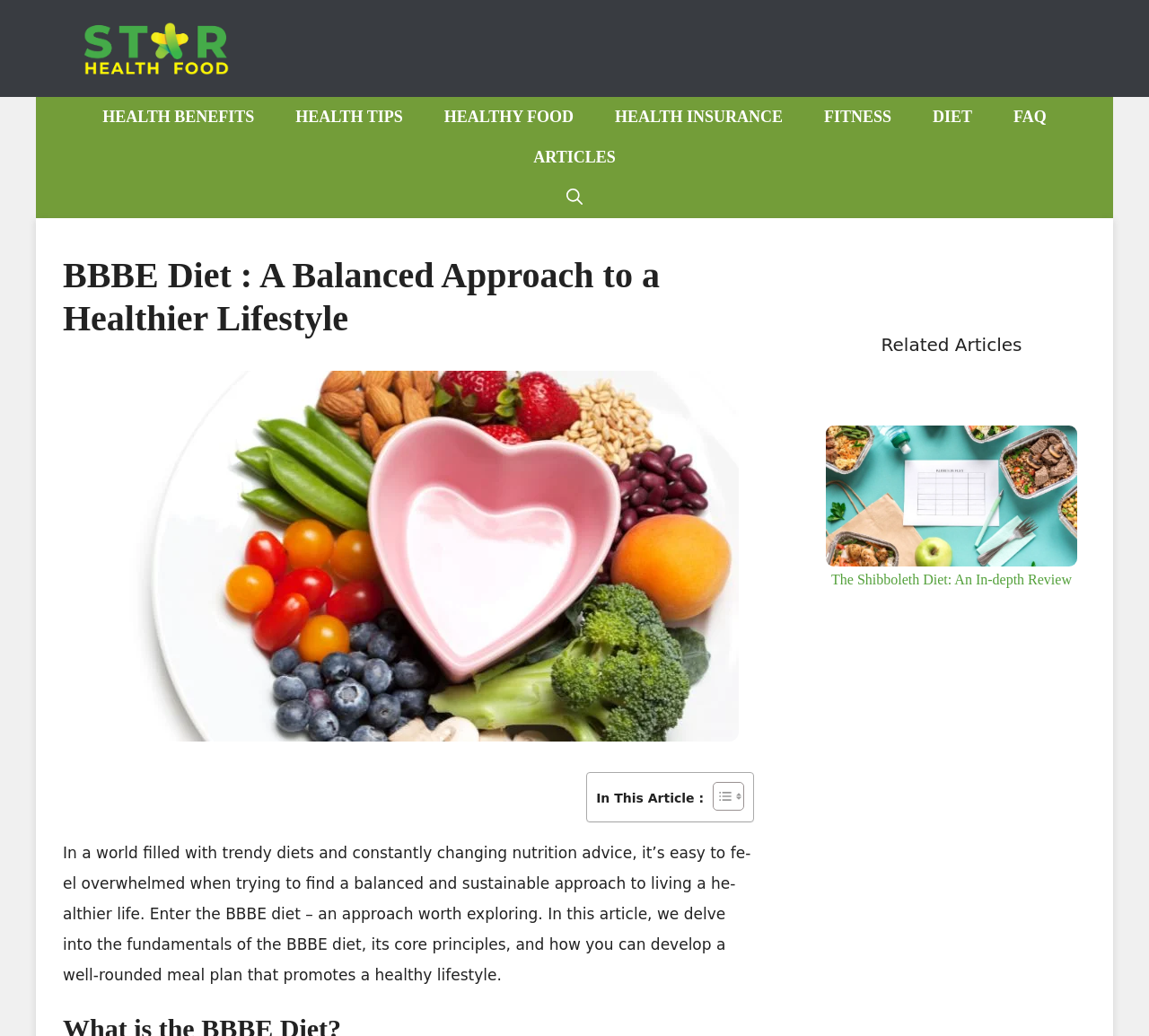How many related articles are there?
Ensure your answer is thorough and detailed.

In the 'Related Articles' section, I see one article titled 'The Shibboleth Diet: An In-depth Review', which suggests that there is only one related article.